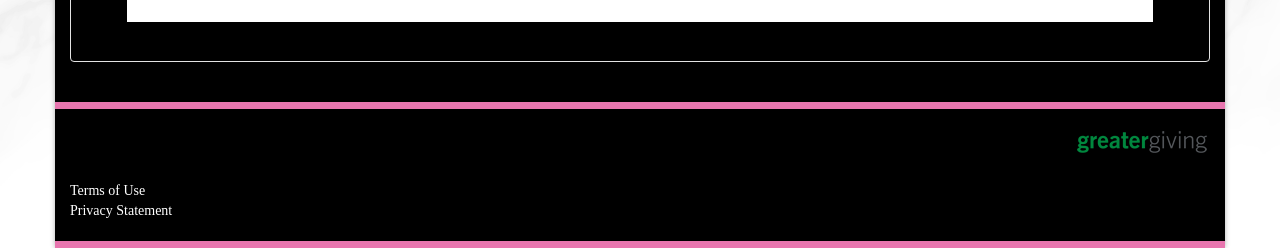Determine the bounding box coordinates of the UI element described by: "Contests".

None